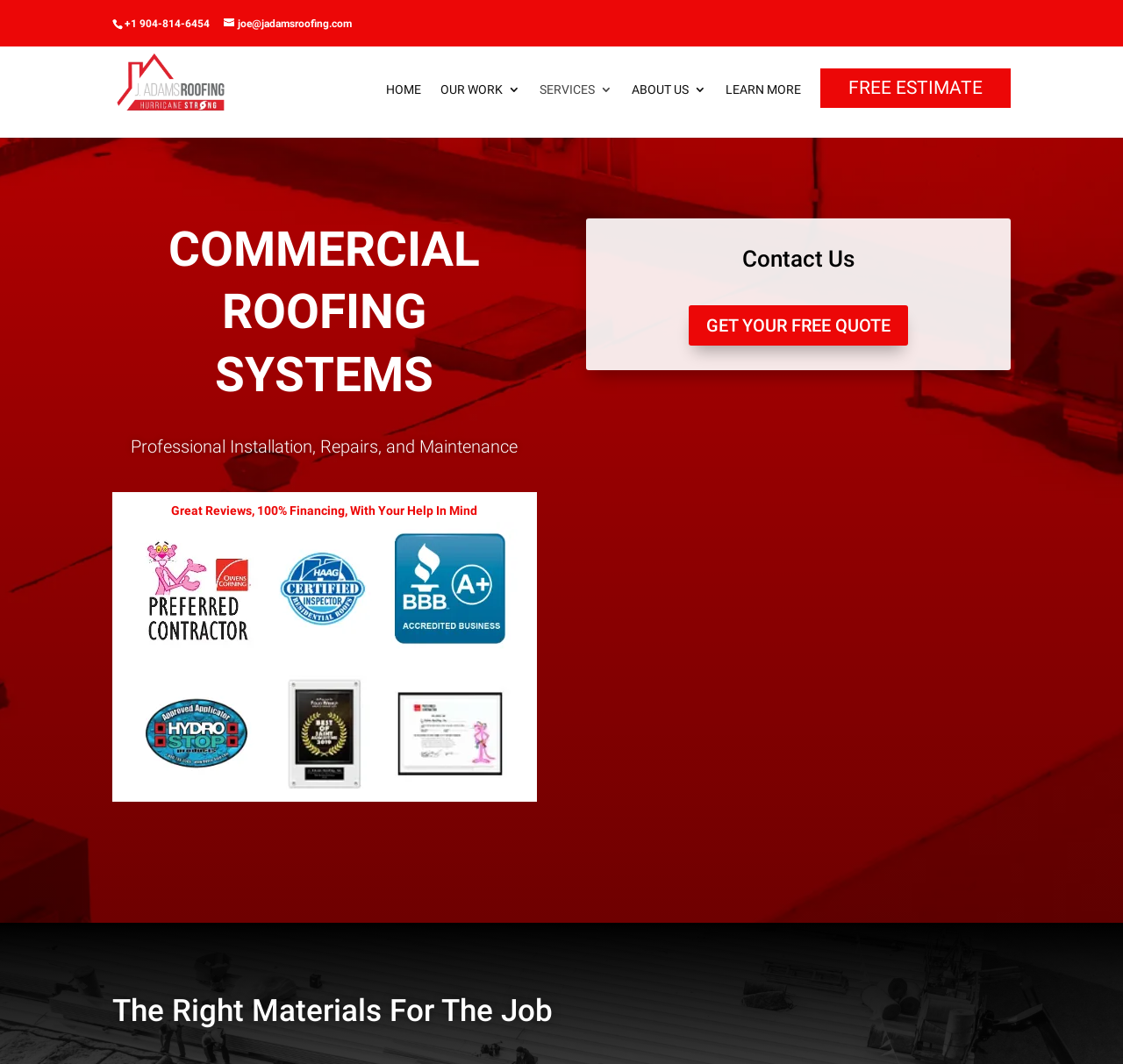Generate a comprehensive description of the webpage.

The webpage is about Commercial Roofing Systems by J Adams Roofing. At the top left, there is a phone number "+1 904-814-6454" and an email address "joe@jadamsroofing.com" next to it. Below these, there is a logo of J Adams Roofing. 

To the right of the logo, there is a navigation menu with five links: "HOME", "OUR WORK 3", "SERVICES 3", "ABOUT US 3", and "LEARN MORE". Below the navigation menu, there is a prominent call-to-action button "FREE ESTIMATE" at the top right corner.

The main content of the webpage is divided into sections. The first section has a heading "COMMERCIAL ROOFING SYSTEMS" and a subheading "Professional Installation, Repairs, and Maintenance". Below this, there is a paragraph of text "Great Reviews, 100% Financing, With Your Help In Mind". 

To the right of this text, there is an image related to financing companies. The second section has a heading "Contact Us" and a call-to-action link "GET YOUR FREE QUOTE". The third section has a heading "The Right Materials For The Job" at the bottom of the page.